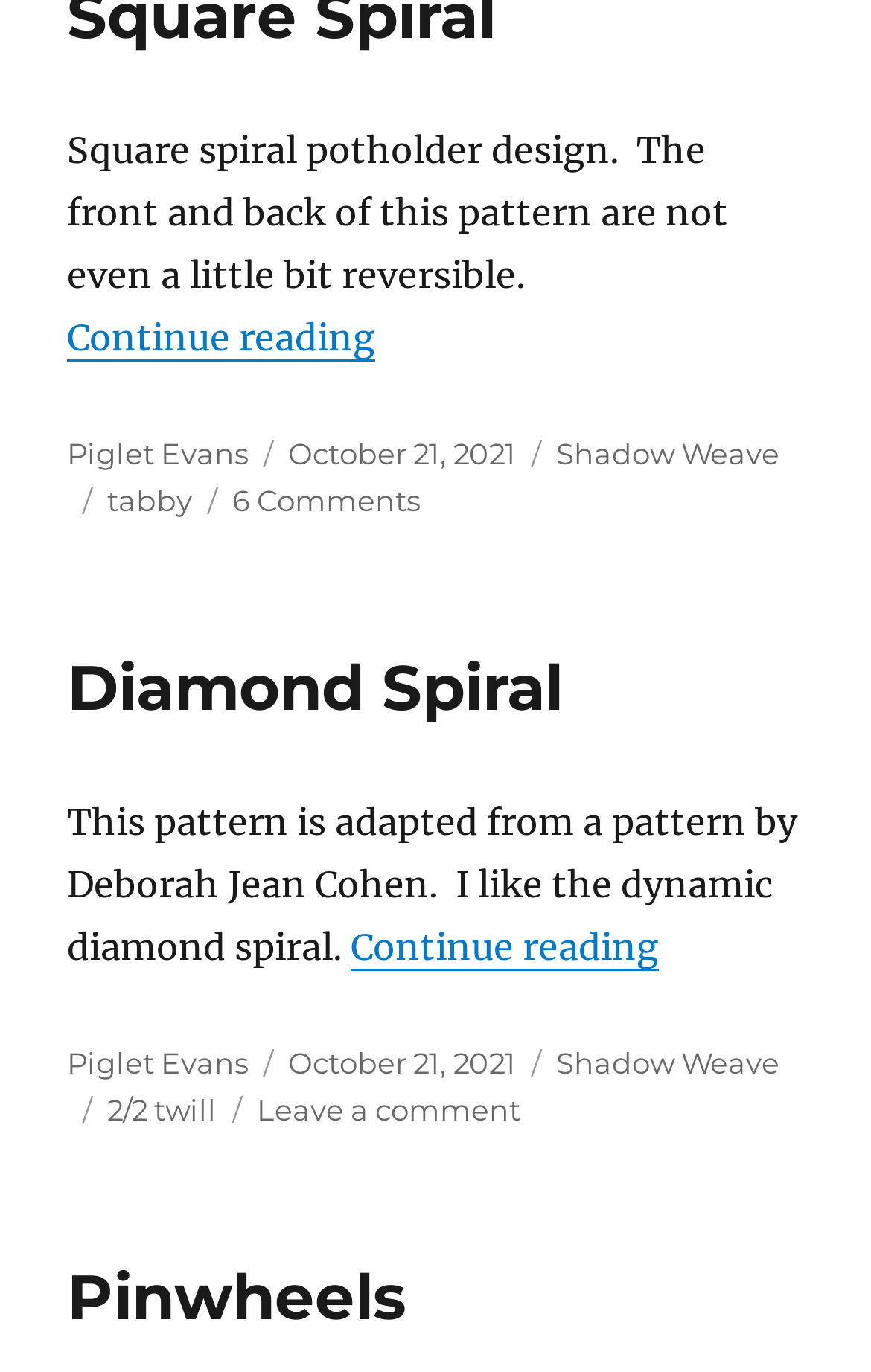Pinpoint the bounding box coordinates of the area that must be clicked to complete this instruction: "Visit Piglet Evans' homepage".

[0.077, 0.317, 0.285, 0.343]